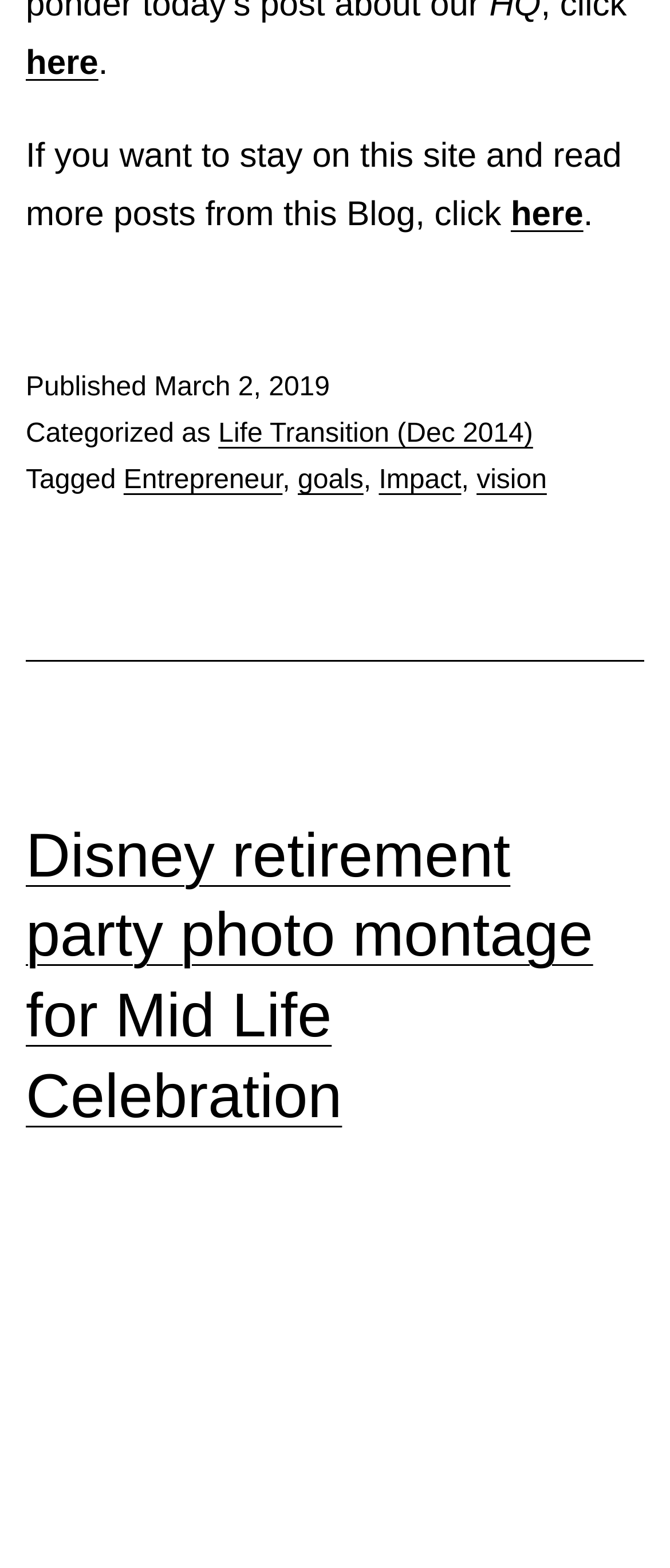Locate the bounding box coordinates of the element to click to perform the following action: 'check the published date'. The coordinates should be given as four float values between 0 and 1, in the form of [left, top, right, bottom].

[0.23, 0.238, 0.492, 0.257]